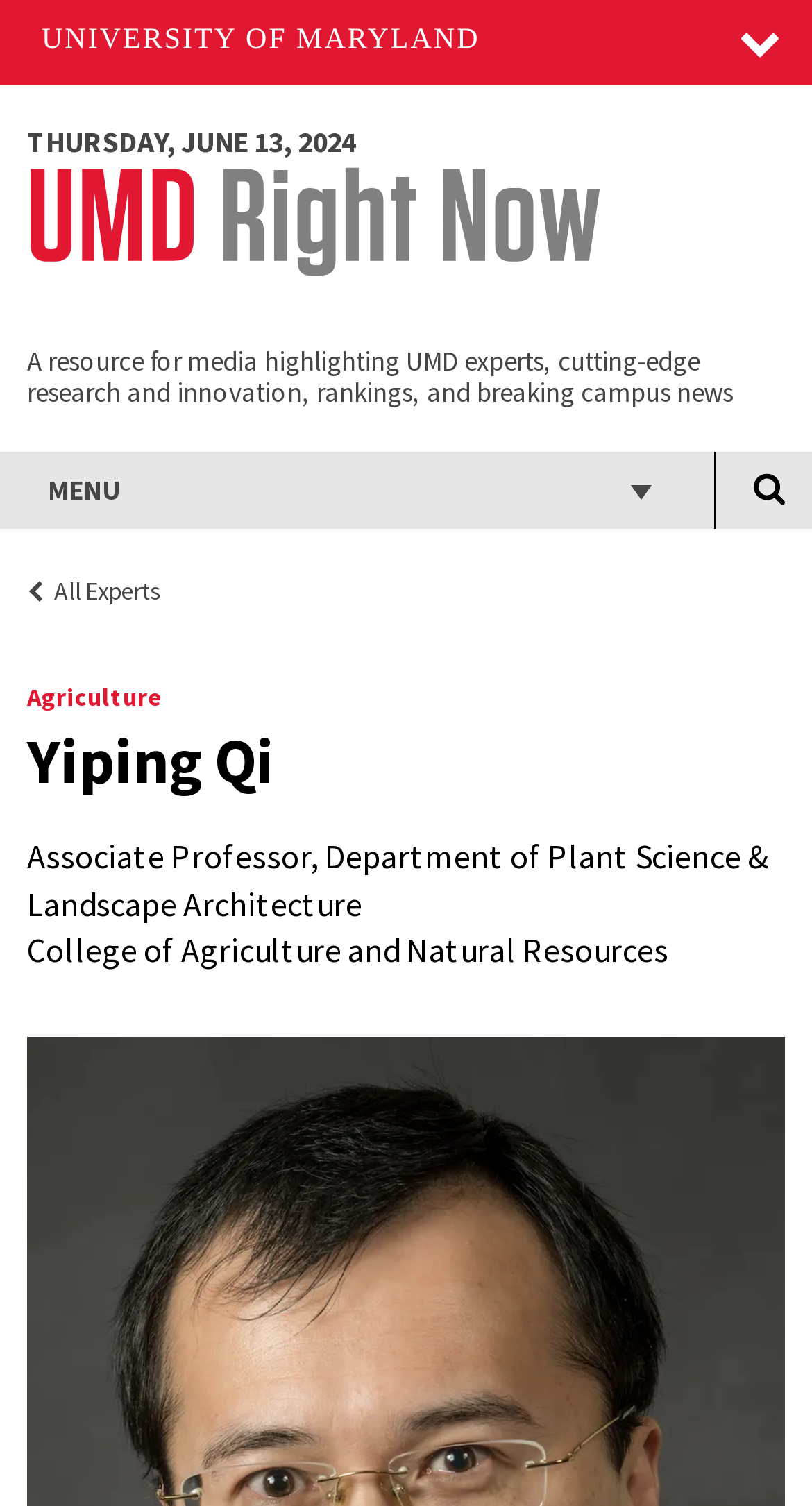Please determine the bounding box coordinates of the element to click on in order to accomplish the following task: "Search for something". Ensure the coordinates are four float numbers ranging from 0 to 1, i.e., [left, top, right, bottom].

[0.855, 0.3, 0.967, 0.351]